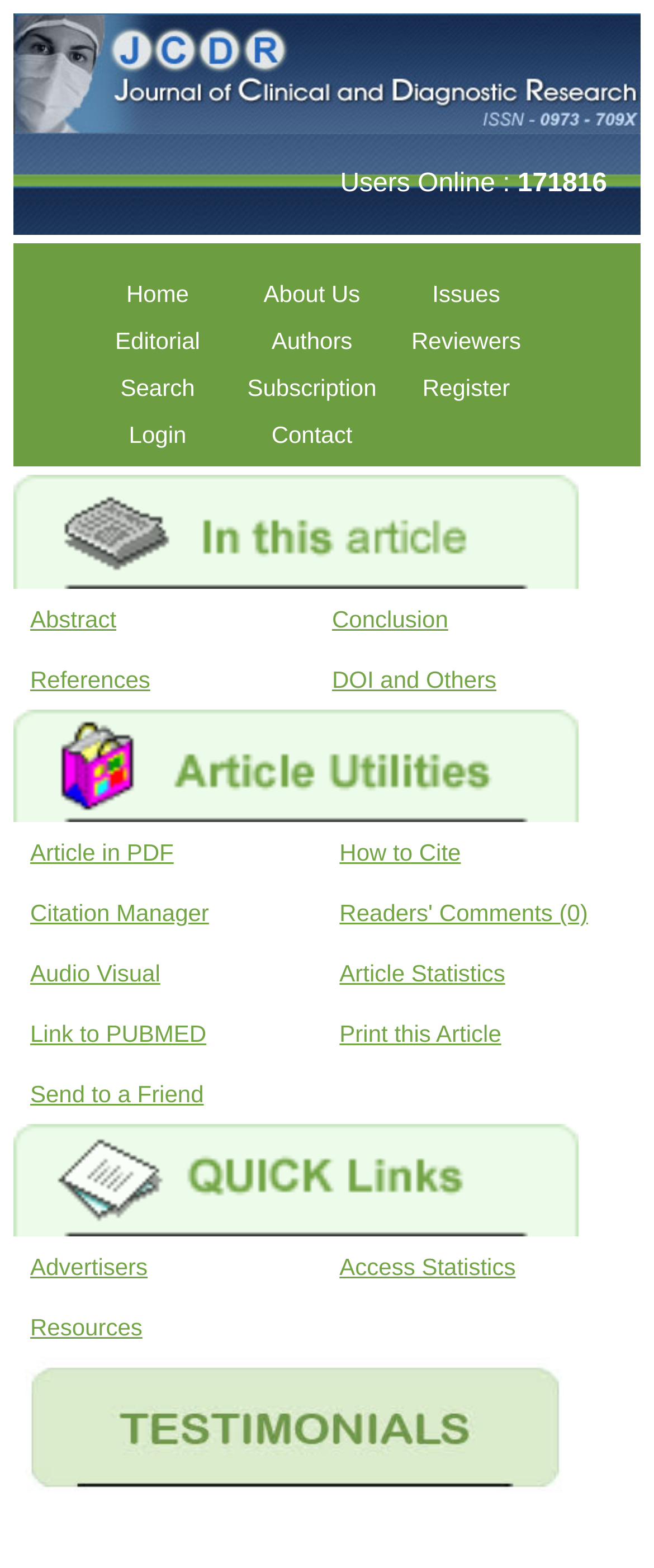Find the bounding box coordinates for the area that must be clicked to perform this action: "search for articles".

[0.184, 0.239, 0.298, 0.256]